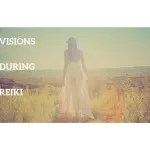What is the direction of the woman's gaze?
Refer to the image and provide a detailed answer to the question.

The woman in the image has her back towards the viewer and is gazing into the distance, suggesting a meditative state or heightened awareness often associated with Reiki healing.